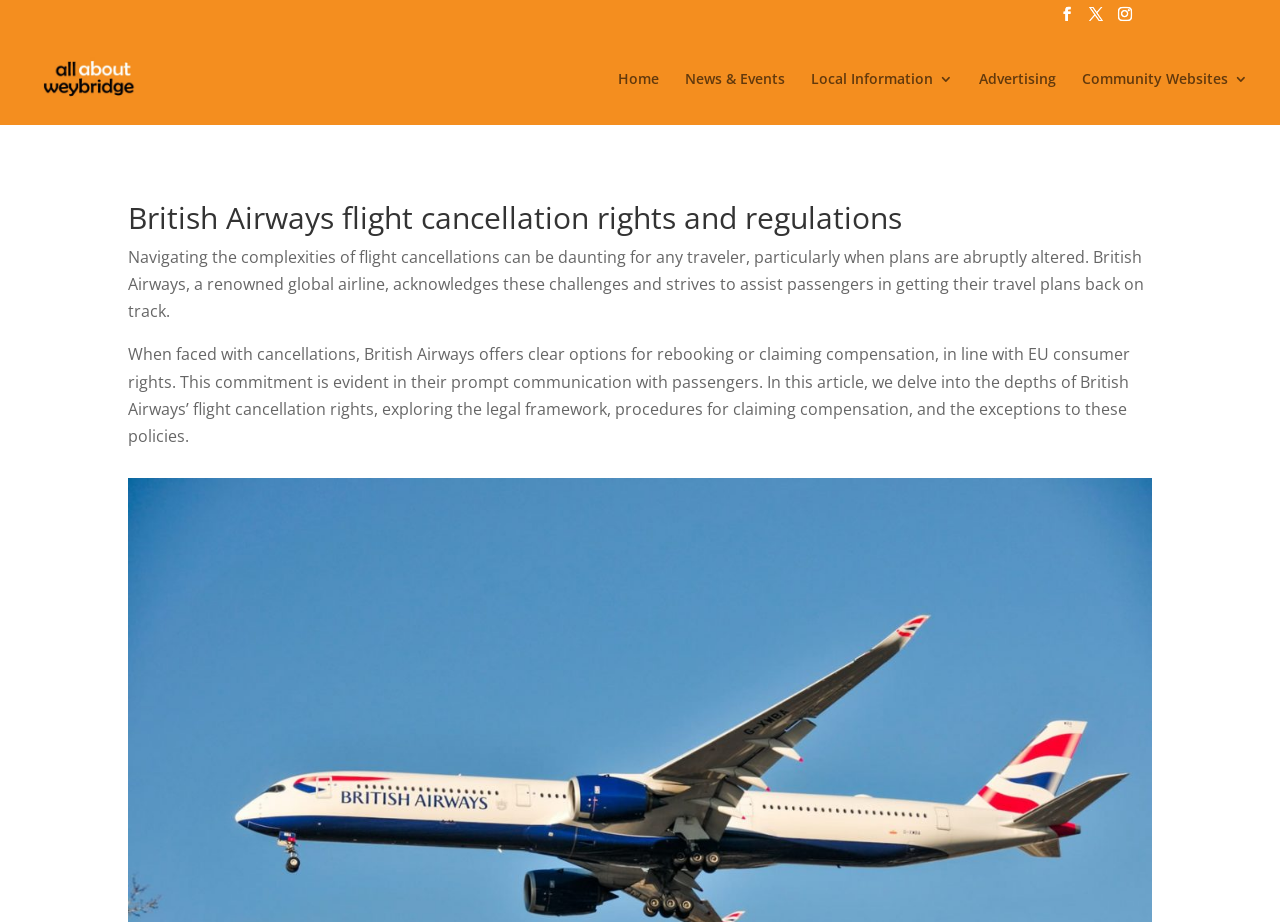What airline is discussed in this article?
Please answer the question with as much detail and depth as you can.

The article mentions 'British Airways, a renowned global airline' in the second sentence, indicating that the airline being discussed is British Airways.